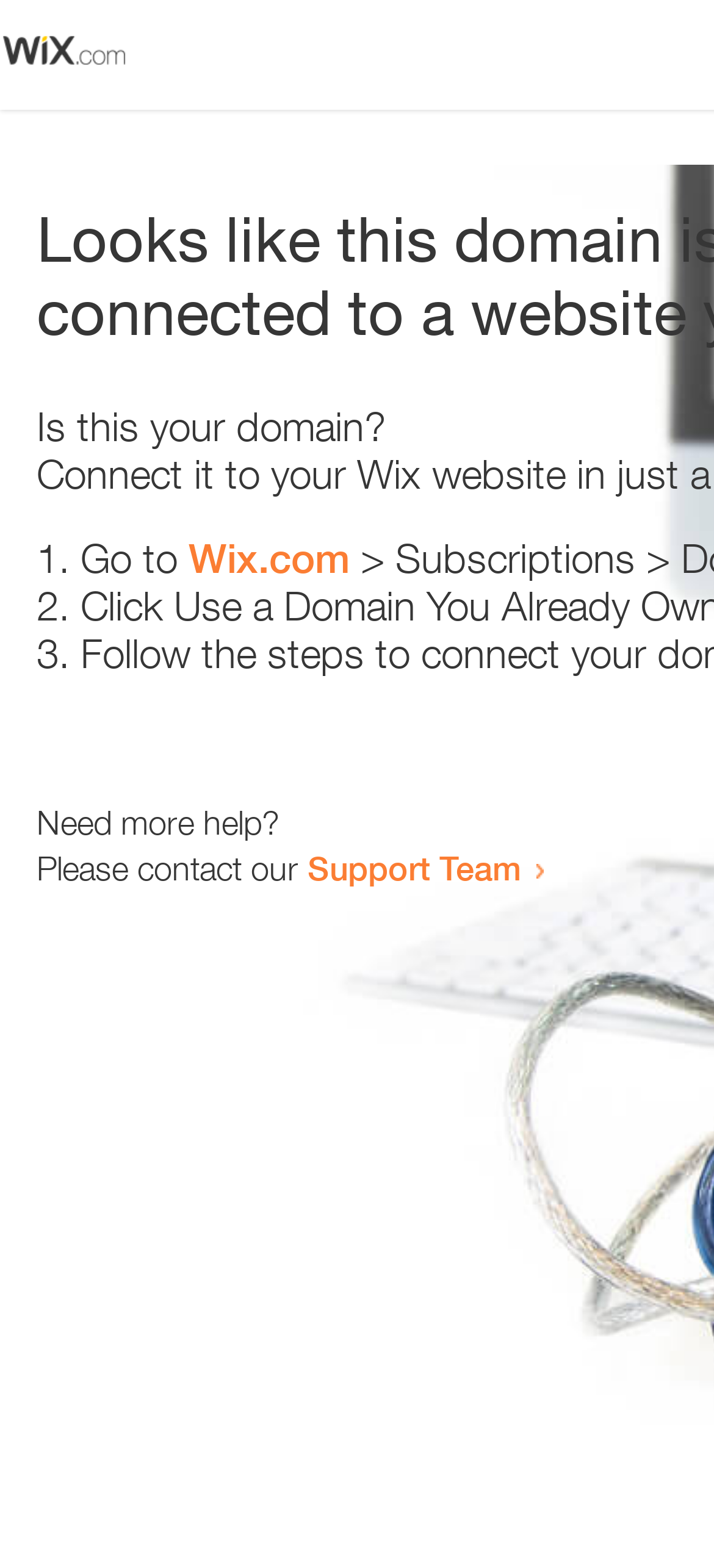Identify the bounding box coordinates for the UI element described as: "Support Team". The coordinates should be provided as four floats between 0 and 1: [left, top, right, bottom].

[0.431, 0.54, 0.731, 0.566]